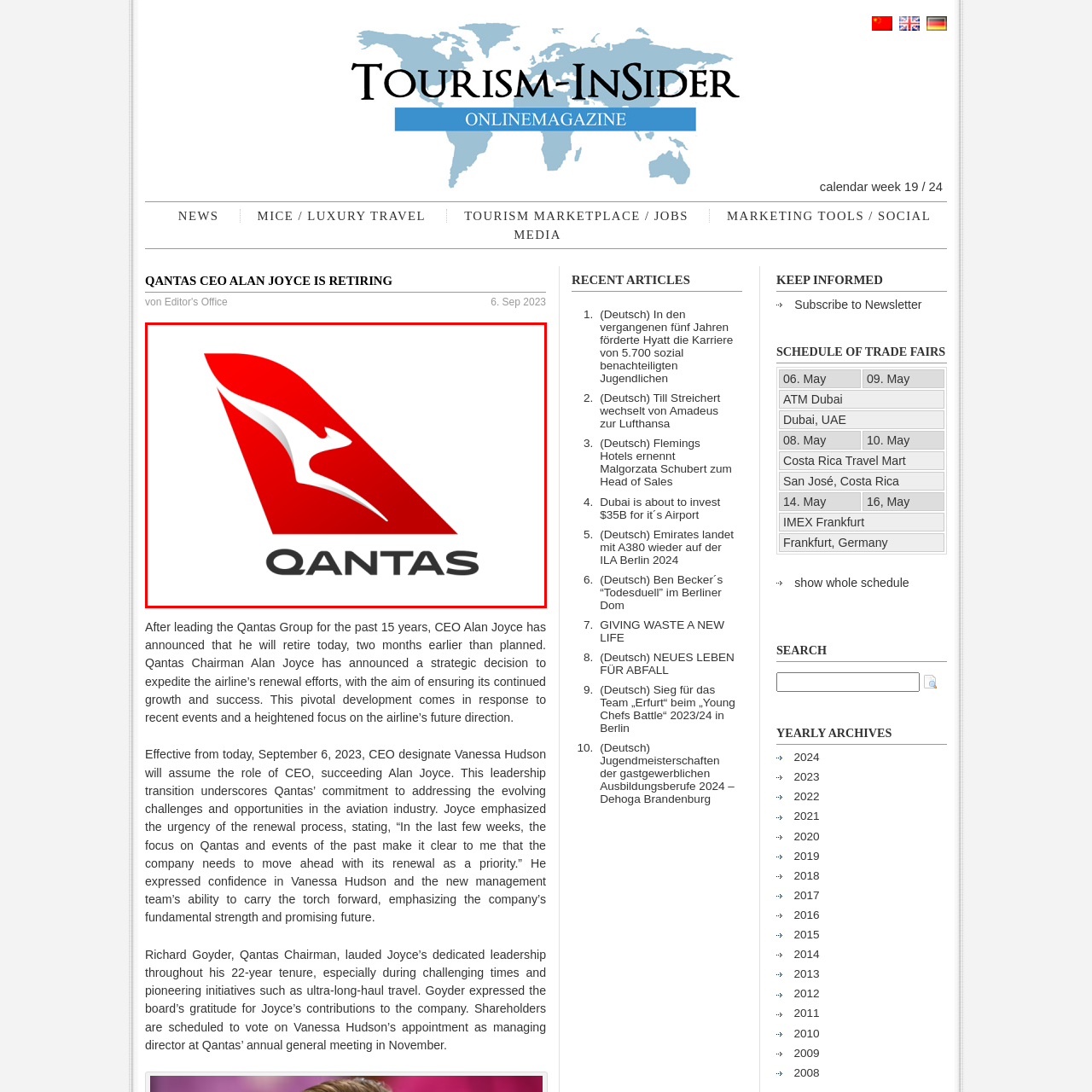What is the color of the kangaroo?
Inspect the image area bounded by the red box and answer the question with a single word or a short phrase.

Red